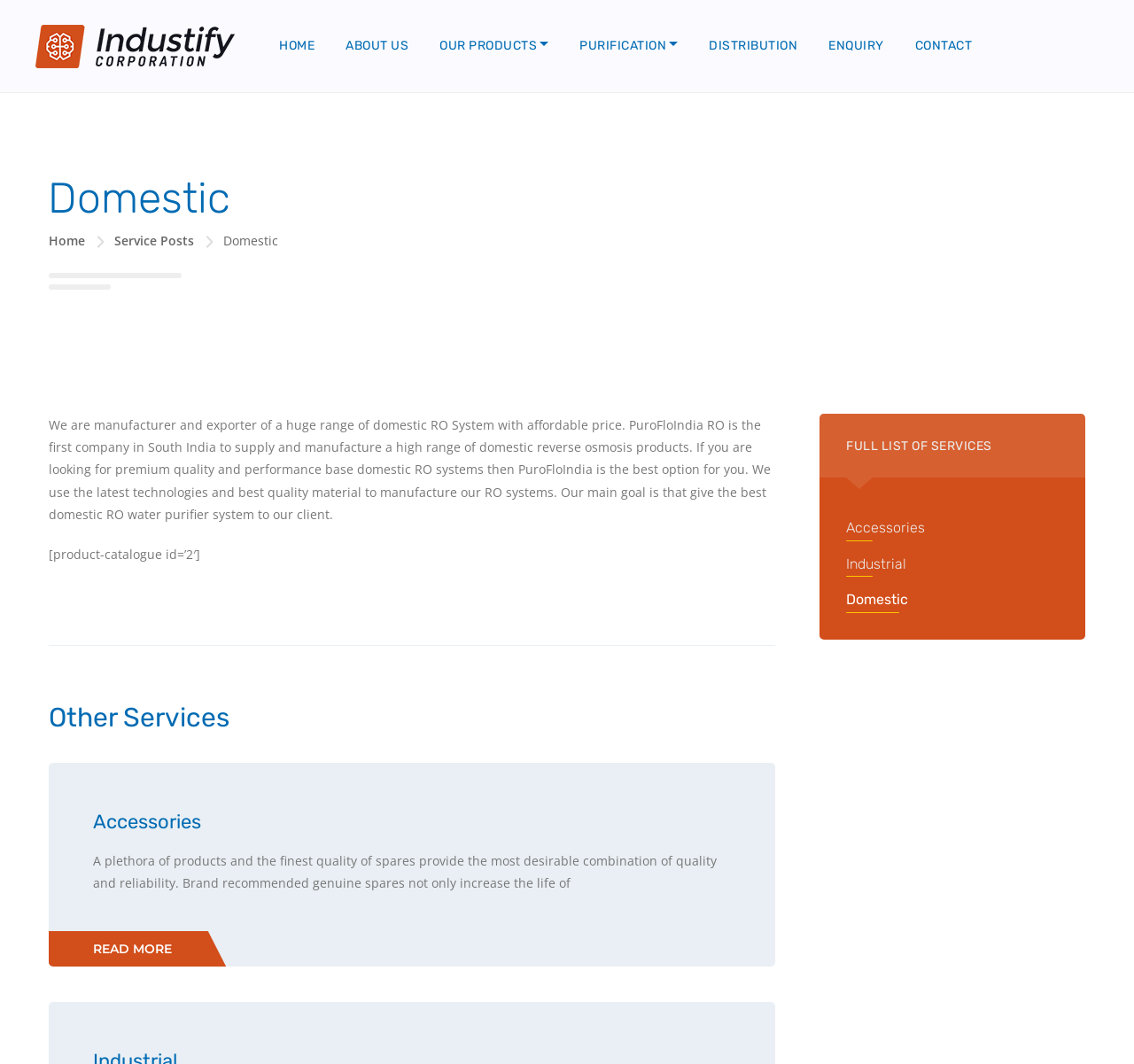Identify the bounding box for the UI element specified in this description: "Our Products". The coordinates must be four float numbers between 0 and 1, formatted as [left, top, right, bottom].

[0.388, 0.0, 0.484, 0.087]